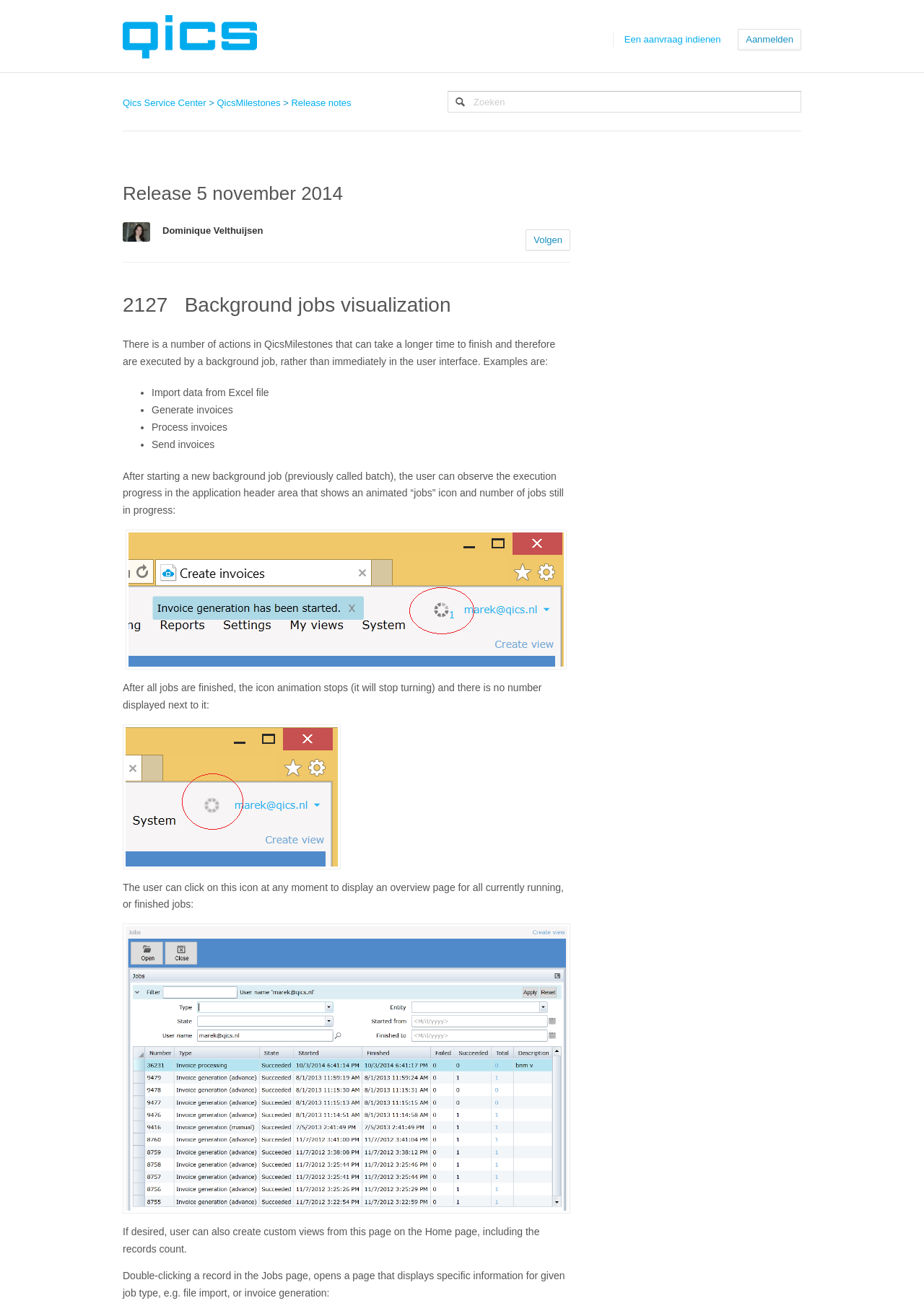Specify the bounding box coordinates of the region I need to click to perform the following instruction: "View 'Release notes'". The coordinates must be four float numbers in the range of 0 to 1, i.e., [left, top, right, bottom].

[0.306, 0.073, 0.38, 0.084]